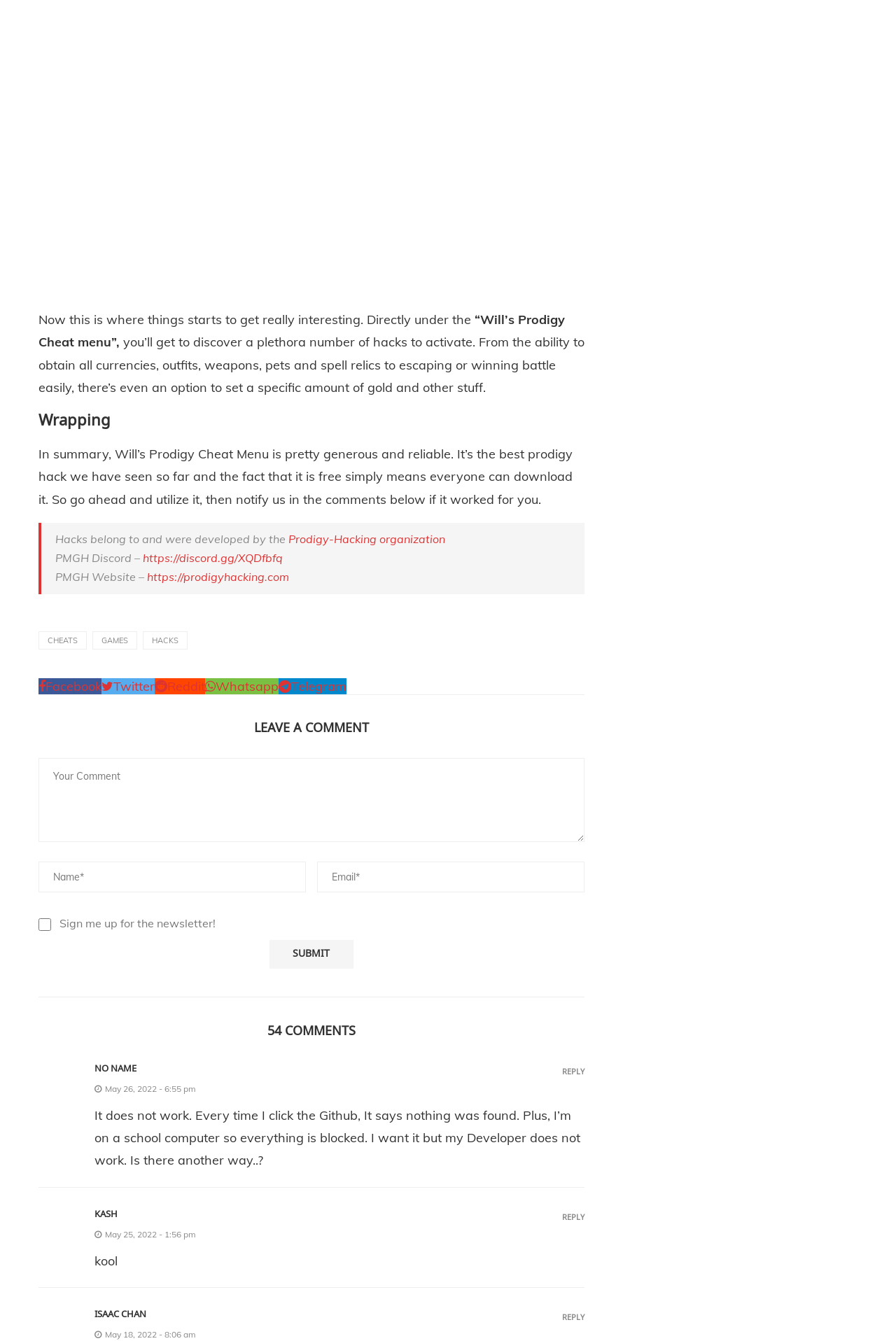How many links are there in the footer?
Answer with a single word or phrase by referring to the visual content.

6